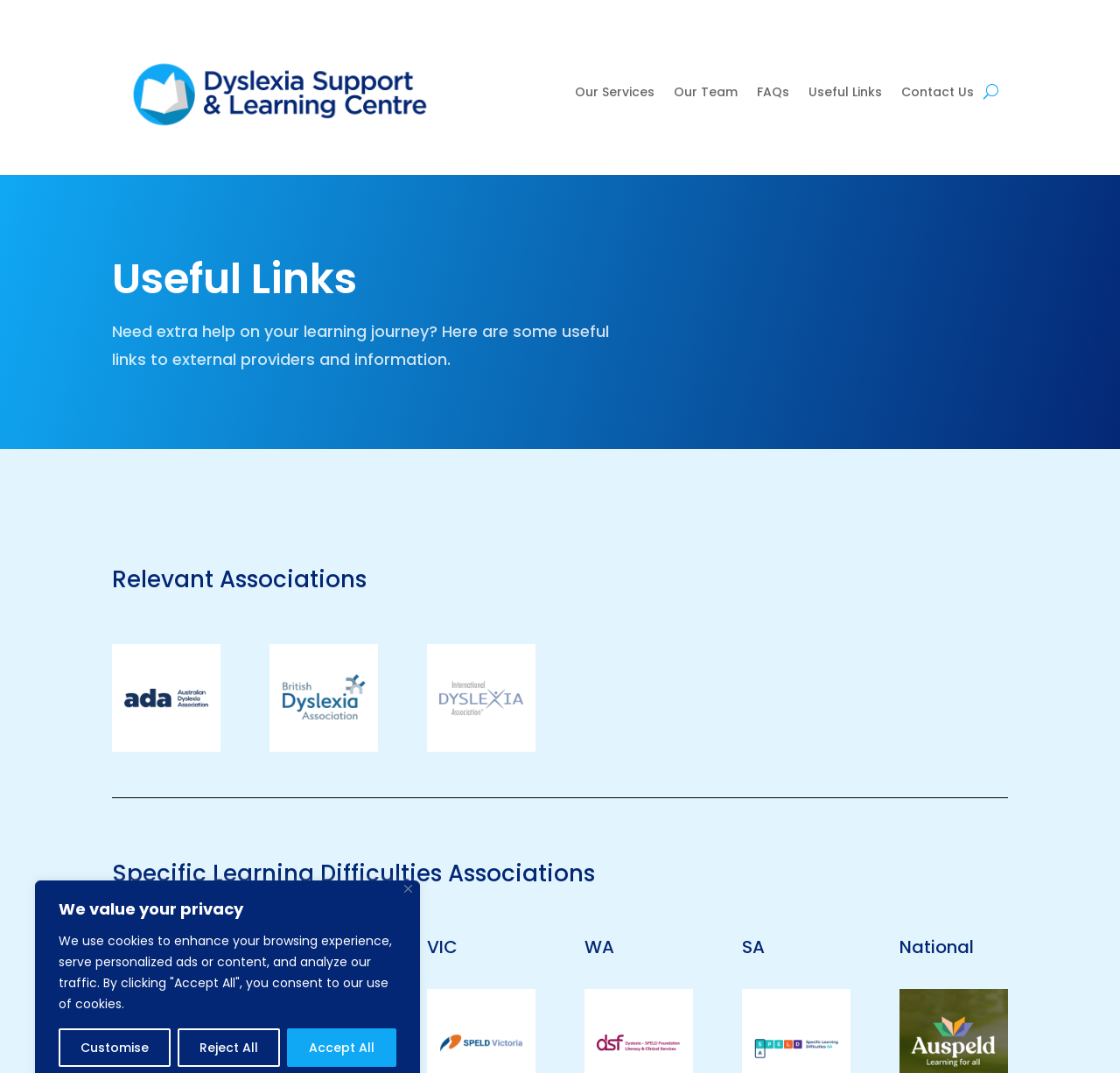Analyze the image and answer the question with as much detail as possible: 
How many states in Australia are represented in the 'Specific Learning Difficulties Associations' section?

The section 'Specific Learning Difficulties Associations' lists organizations for five states in Australia: NSW, QLD, VIC, WA, and SA.